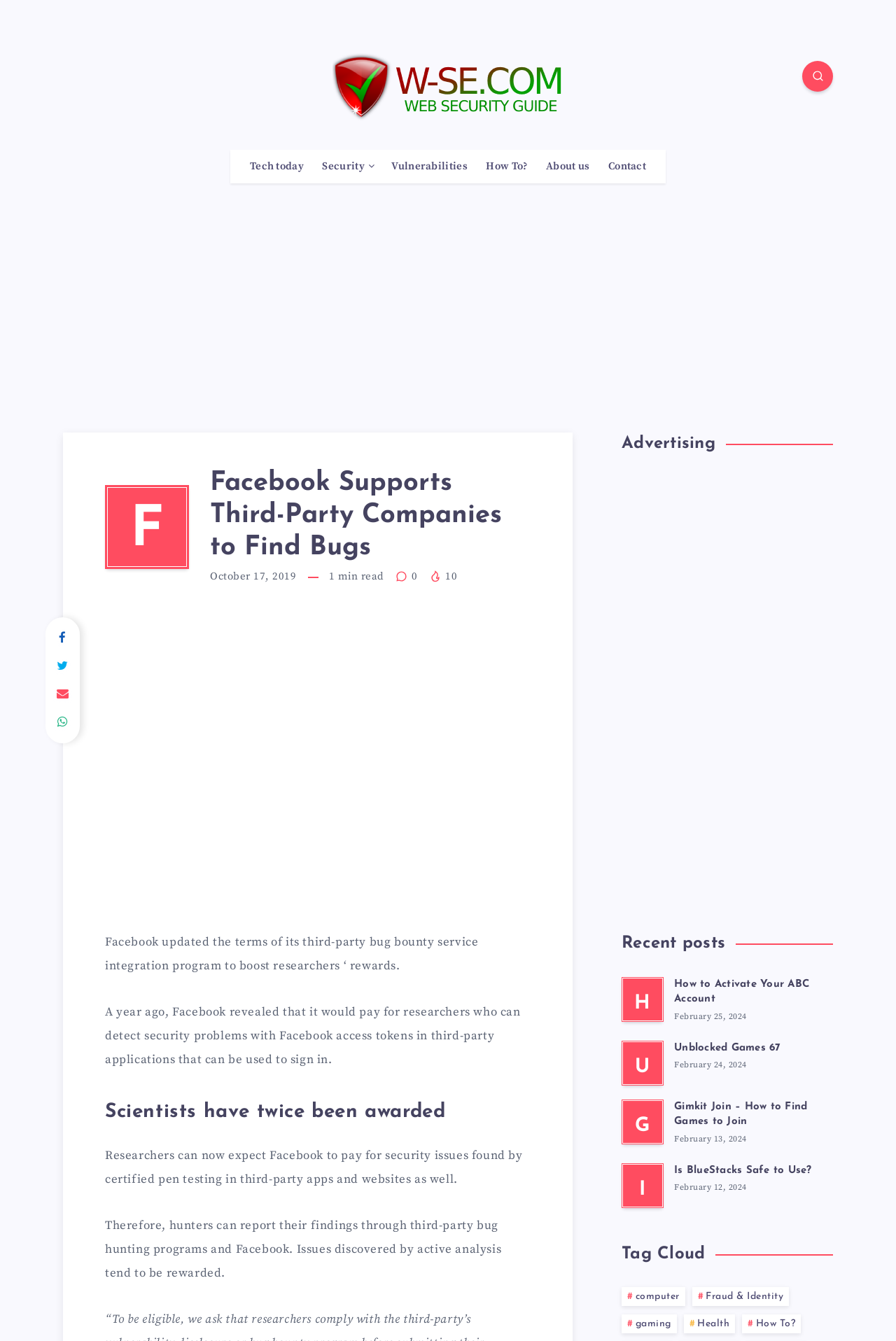What is Facebook's bug bounty service integration program for?
Use the screenshot to answer the question with a single word or phrase.

Boosting researchers' rewards